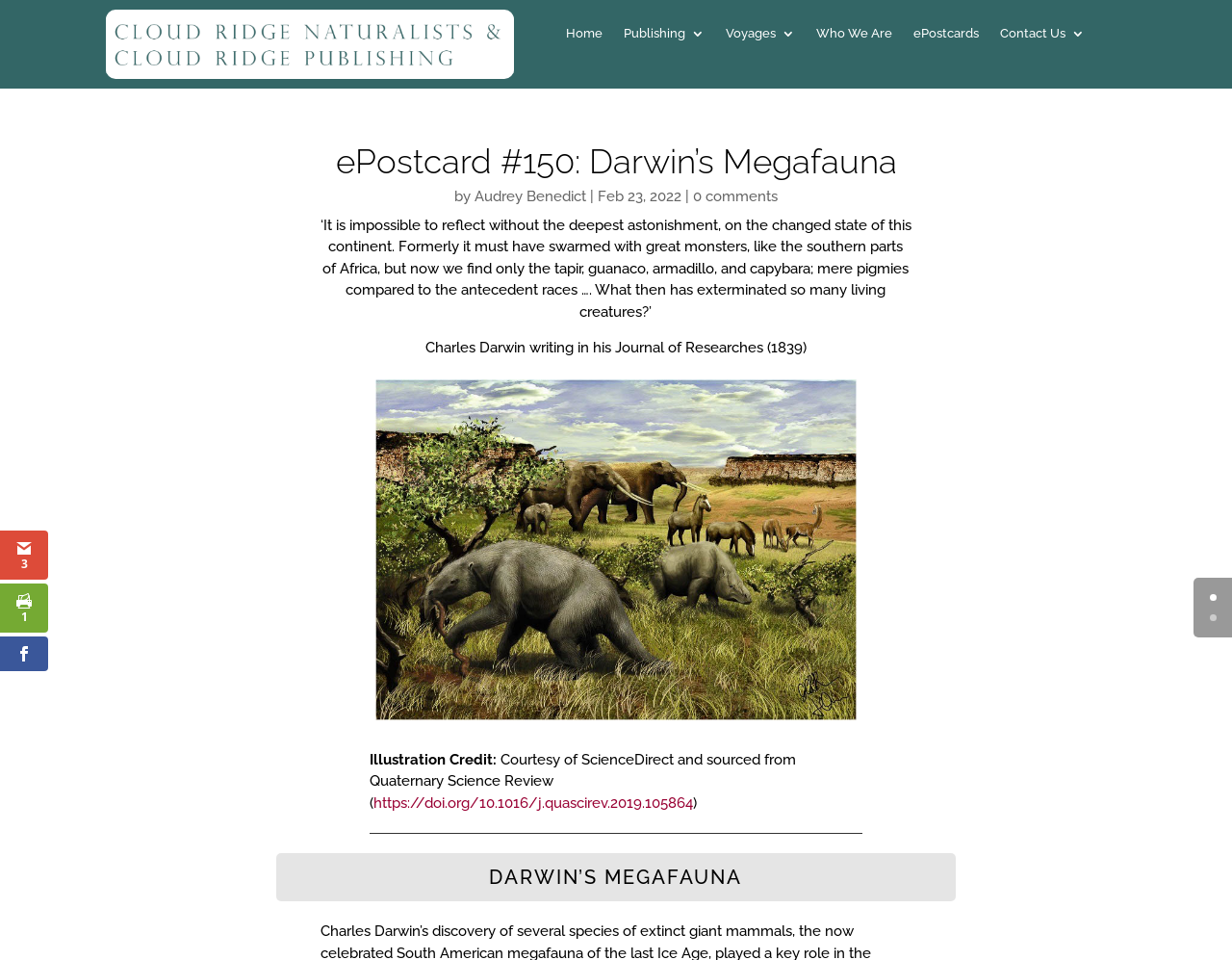Please locate the clickable area by providing the bounding box coordinates to follow this instruction: "Go to Home".

[0.459, 0.028, 0.489, 0.05]